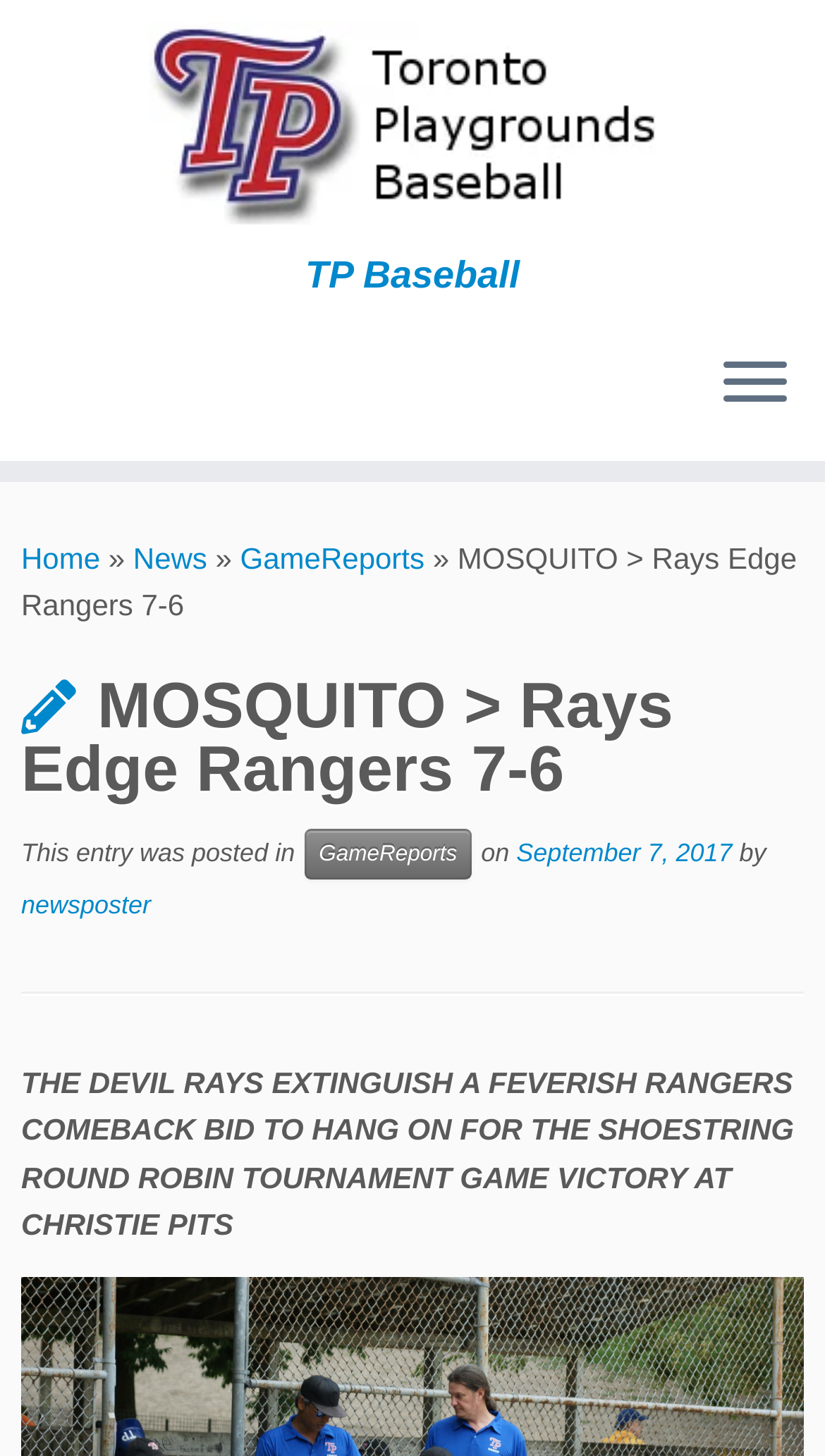Determine the bounding box coordinates of the clickable element necessary to fulfill the instruction: "Read game reports". Provide the coordinates as four float numbers within the 0 to 1 range, i.e., [left, top, right, bottom].

[0.291, 0.372, 0.515, 0.395]